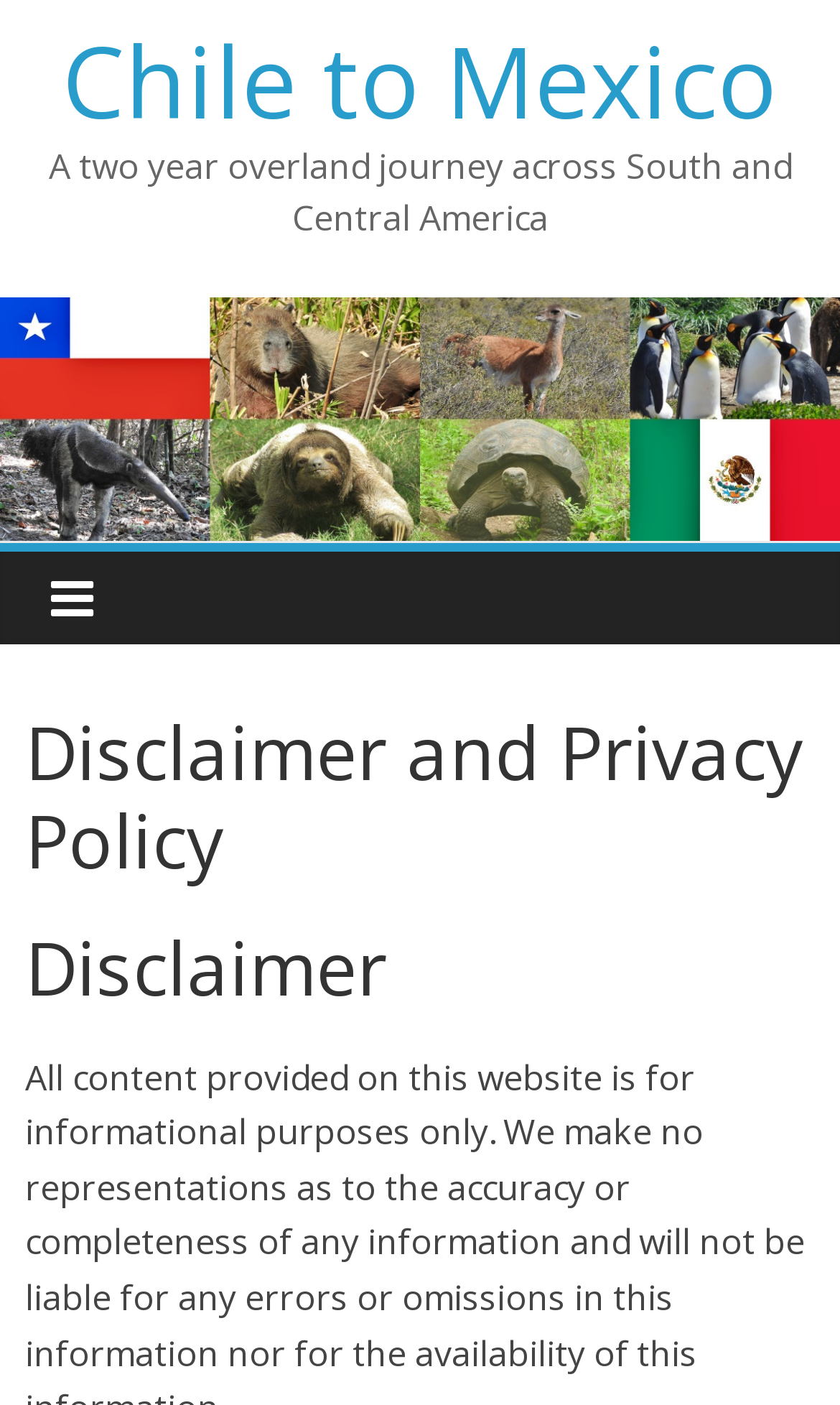Provide a one-word or short-phrase response to the question:
What is the main topic of the website?

Overland journey